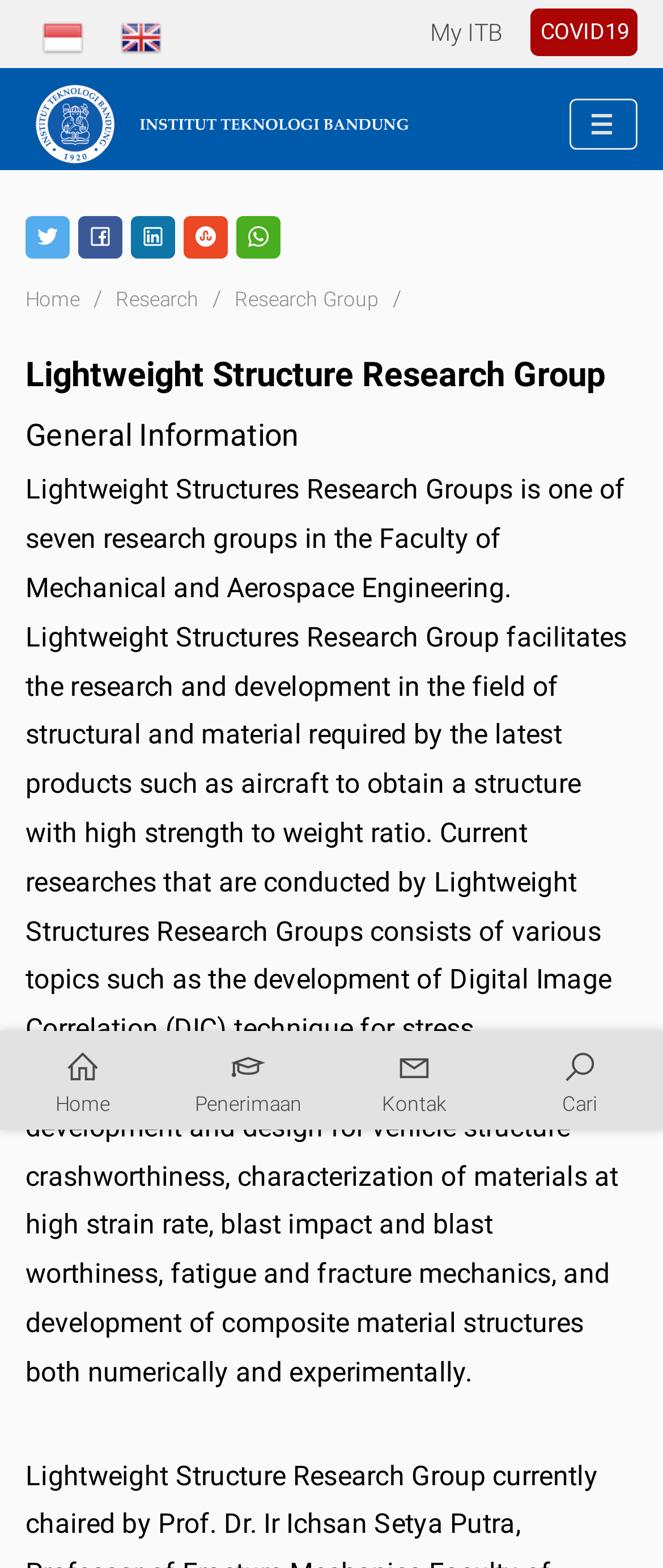How many links are there under the 'Admission' heading?
Based on the screenshot, answer the question with a single word or phrase.

5